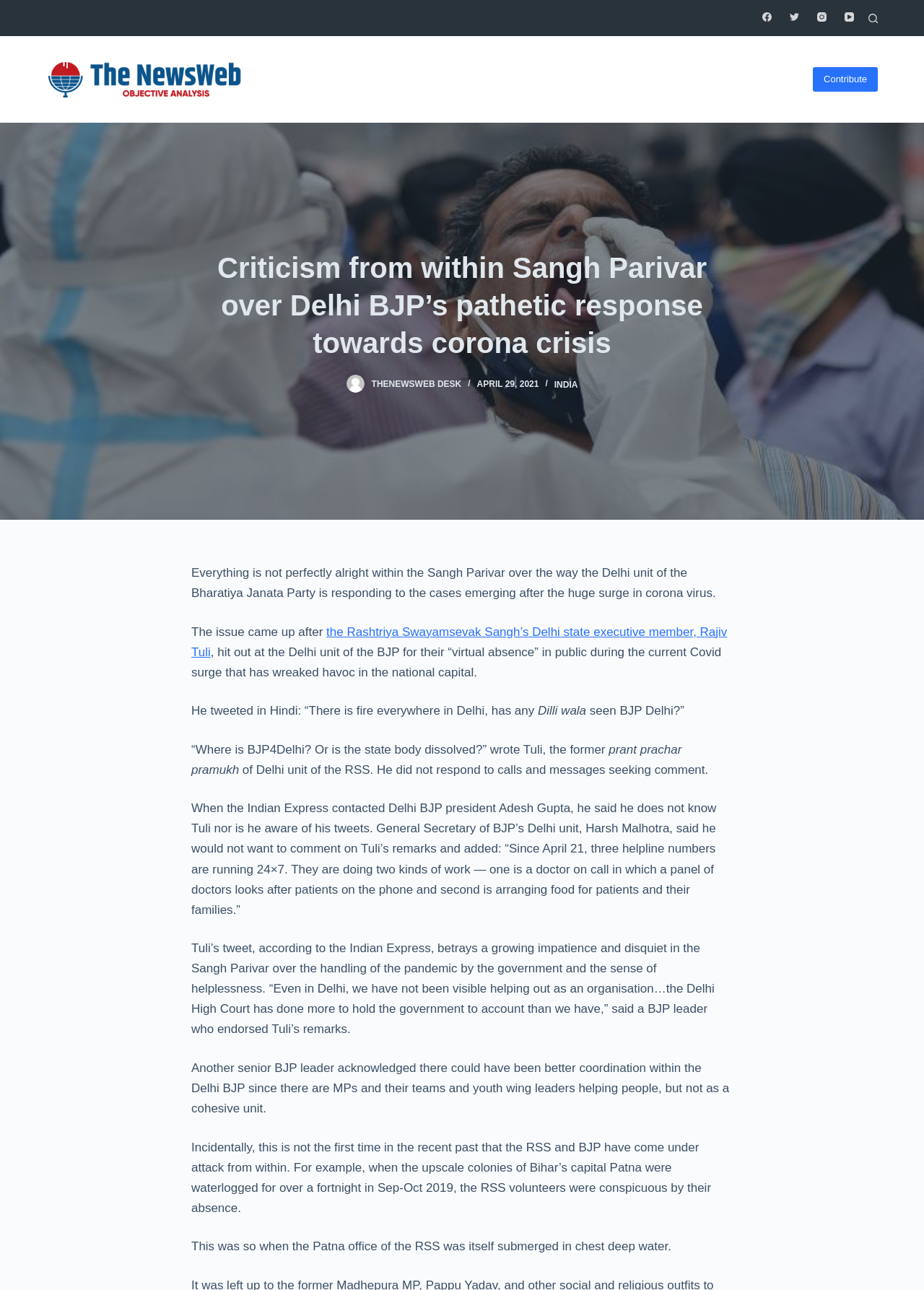Determine the bounding box for the described UI element: "Contribute".

[0.88, 0.052, 0.95, 0.071]